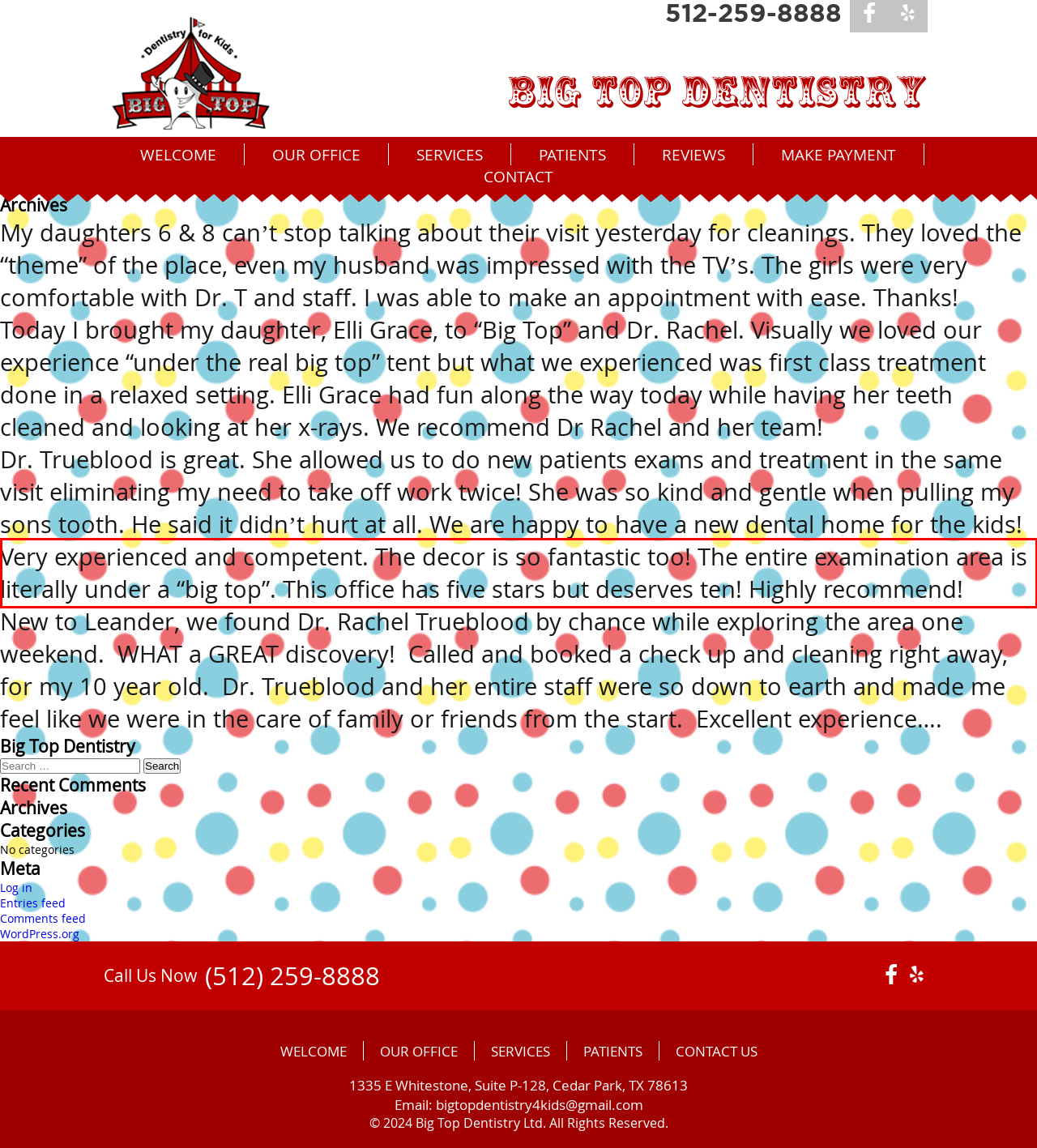Given a screenshot of a webpage, locate the red bounding box and extract the text it encloses.

Very experienced and competent. The decor is so fantastic too! The entire examination area is literally under a “big top”. This office has five stars but deserves ten! Highly recommend!